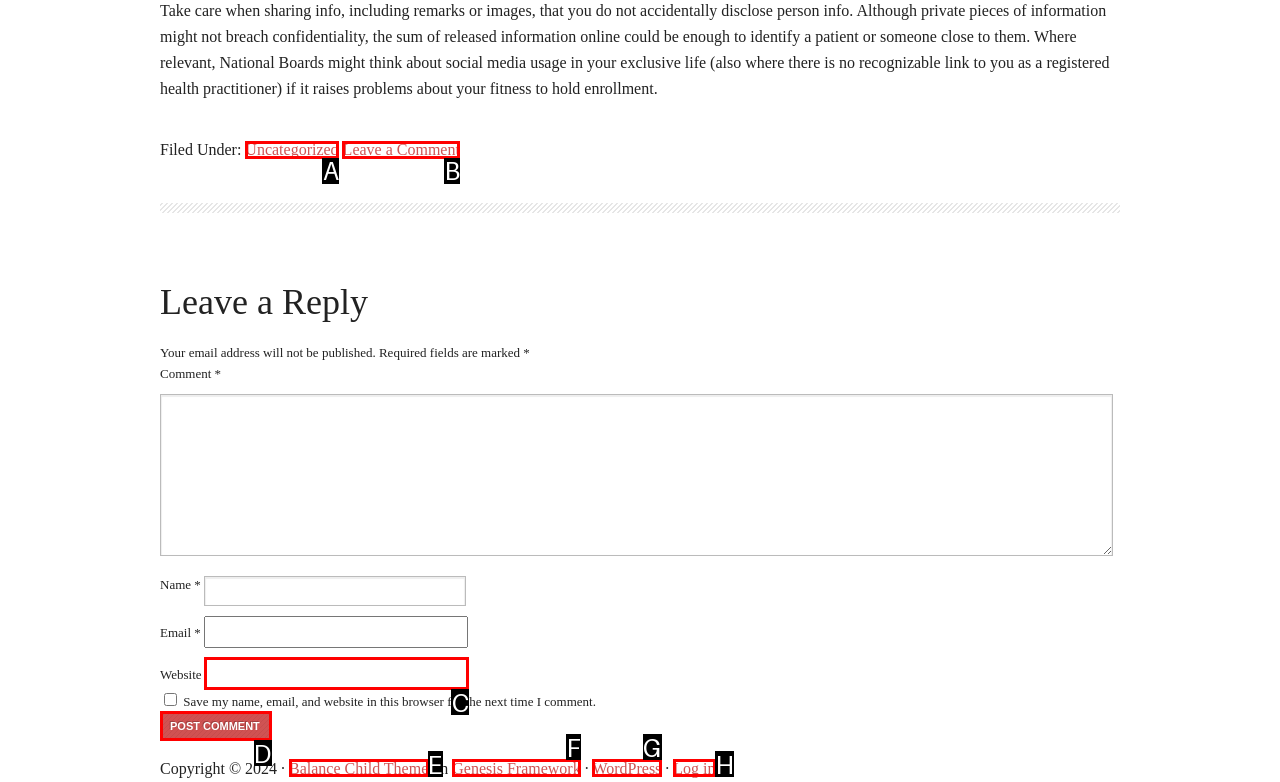Which lettered option should be clicked to achieve the task: Post a comment? Choose from the given choices.

D